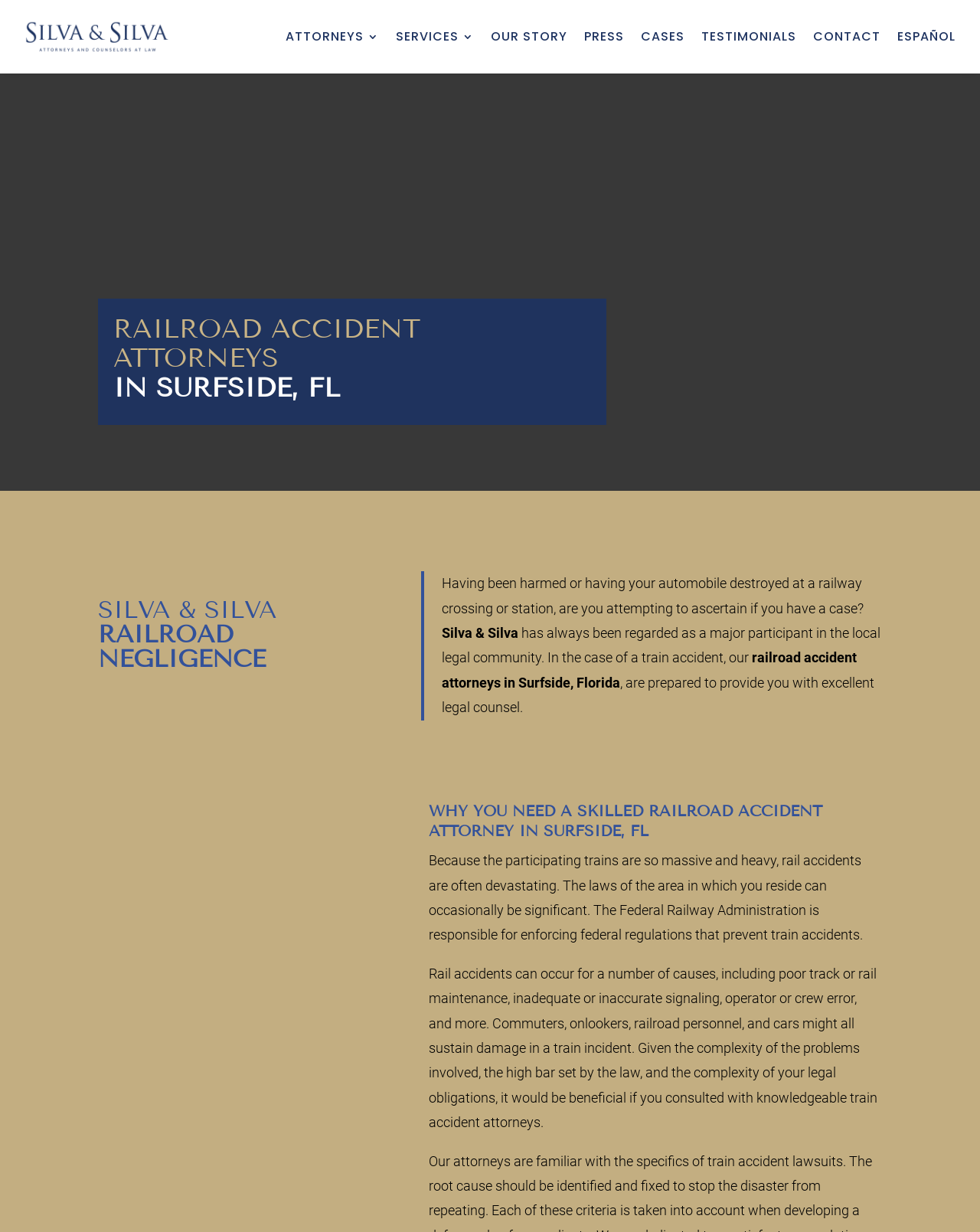Answer the question below using just one word or a short phrase: 
What can cause rail accidents?

Poor track maintenance, operator error, etc.